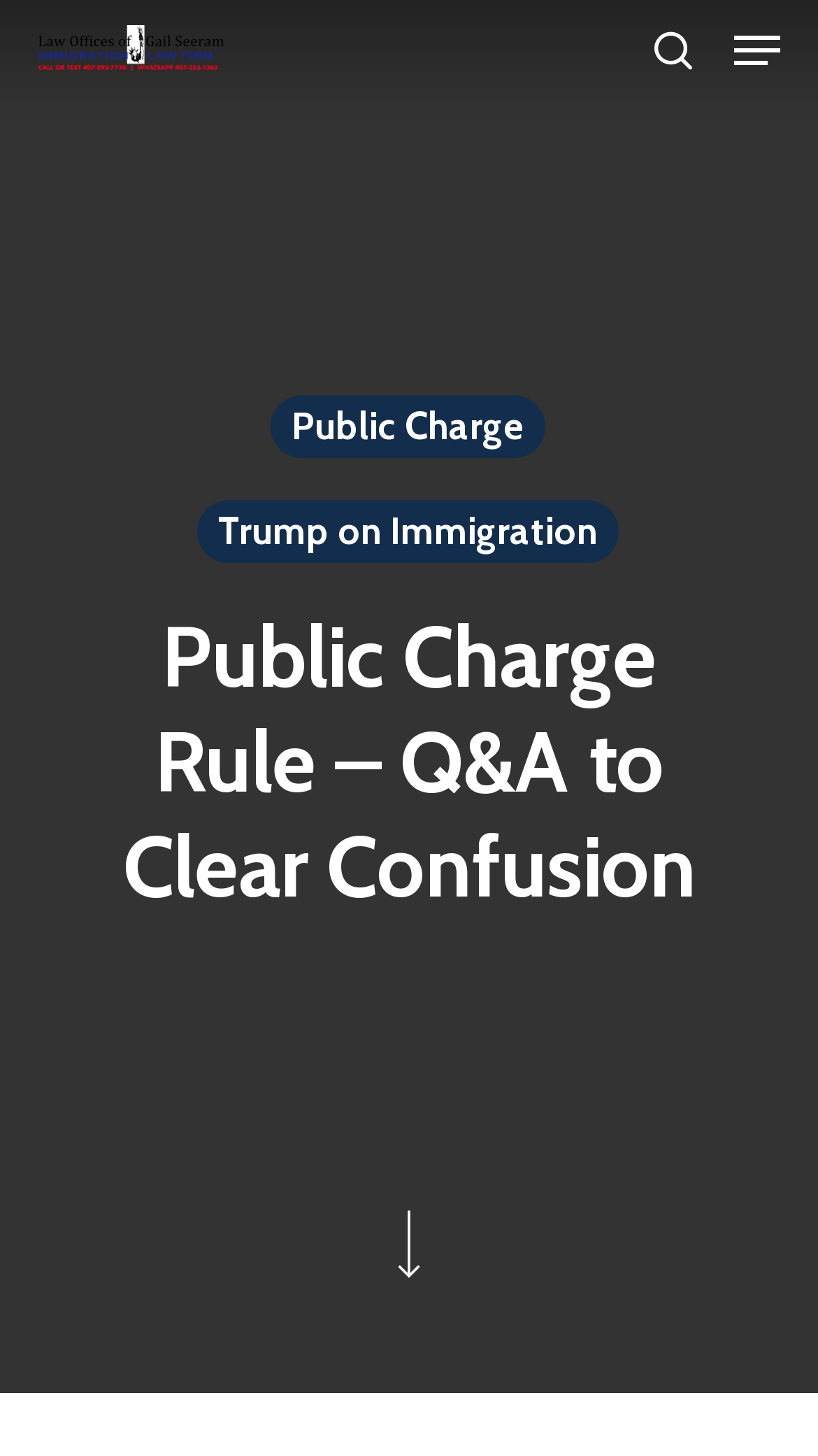How can you contact the immigration lawyer?
Please answer the question with as much detail and depth as you can.

I found the contact information by looking at the meta description, which mentions a free consultation and provides a phone number to call, WhatsApp, or text. This suggests that the immigration lawyer can be contacted through this phone number.